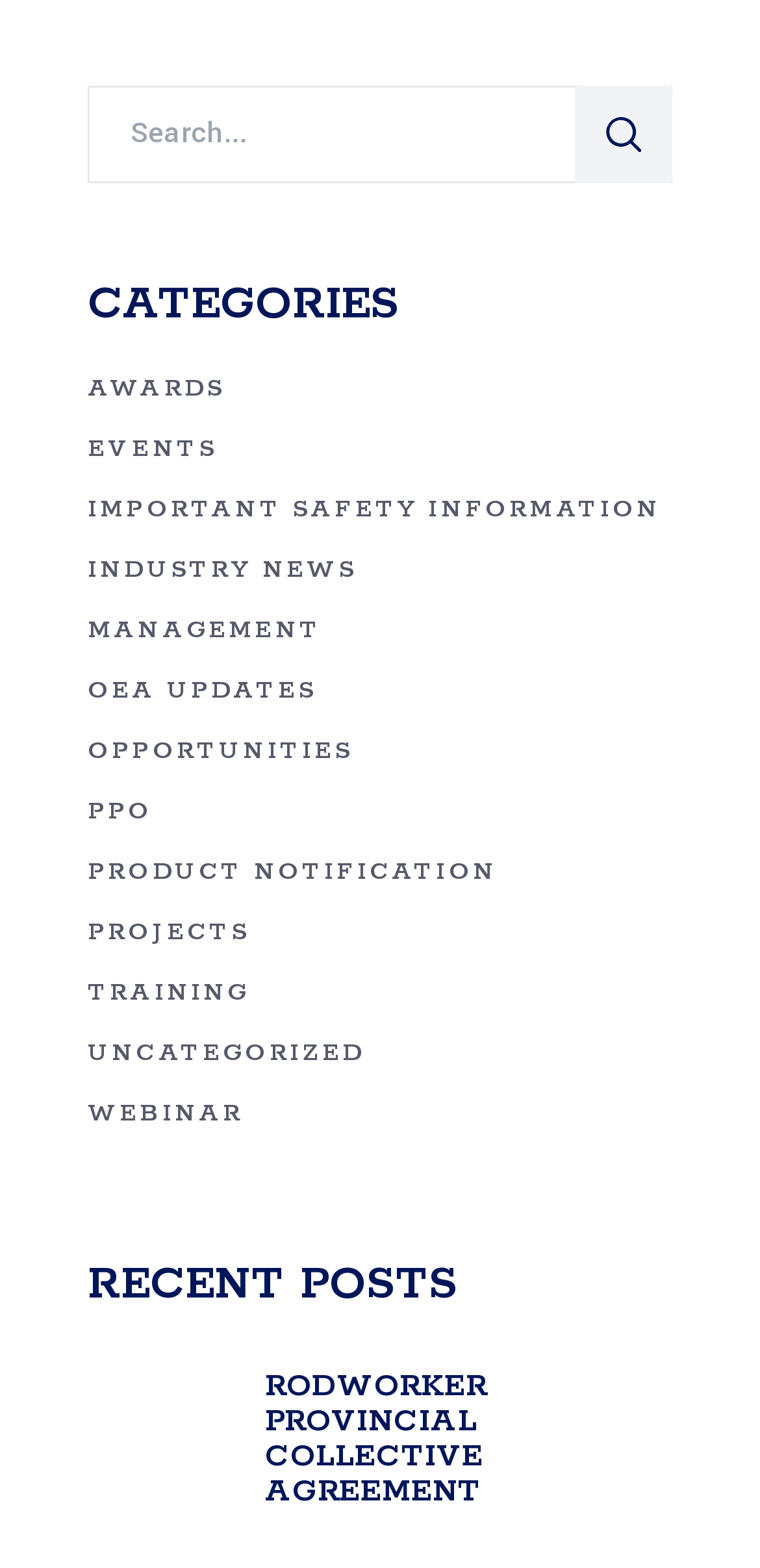Locate the bounding box coordinates of the clickable area to execute the instruction: "Click on AWARDS link". Provide the coordinates as four float numbers between 0 and 1, represented as [left, top, right, bottom].

[0.115, 0.232, 0.296, 0.264]